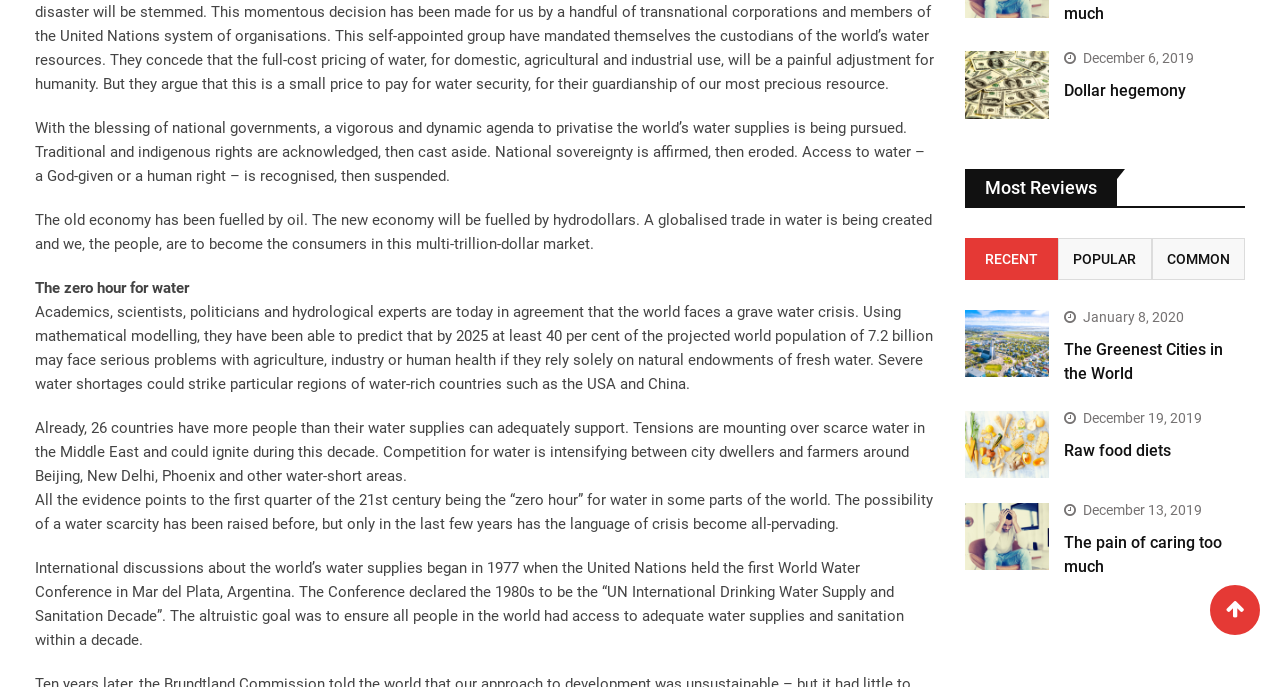Calculate the bounding box coordinates for the UI element based on the following description: "Popular". Ensure the coordinates are four float numbers between 0 and 1, i.e., [left, top, right, bottom].

[0.827, 0.346, 0.9, 0.407]